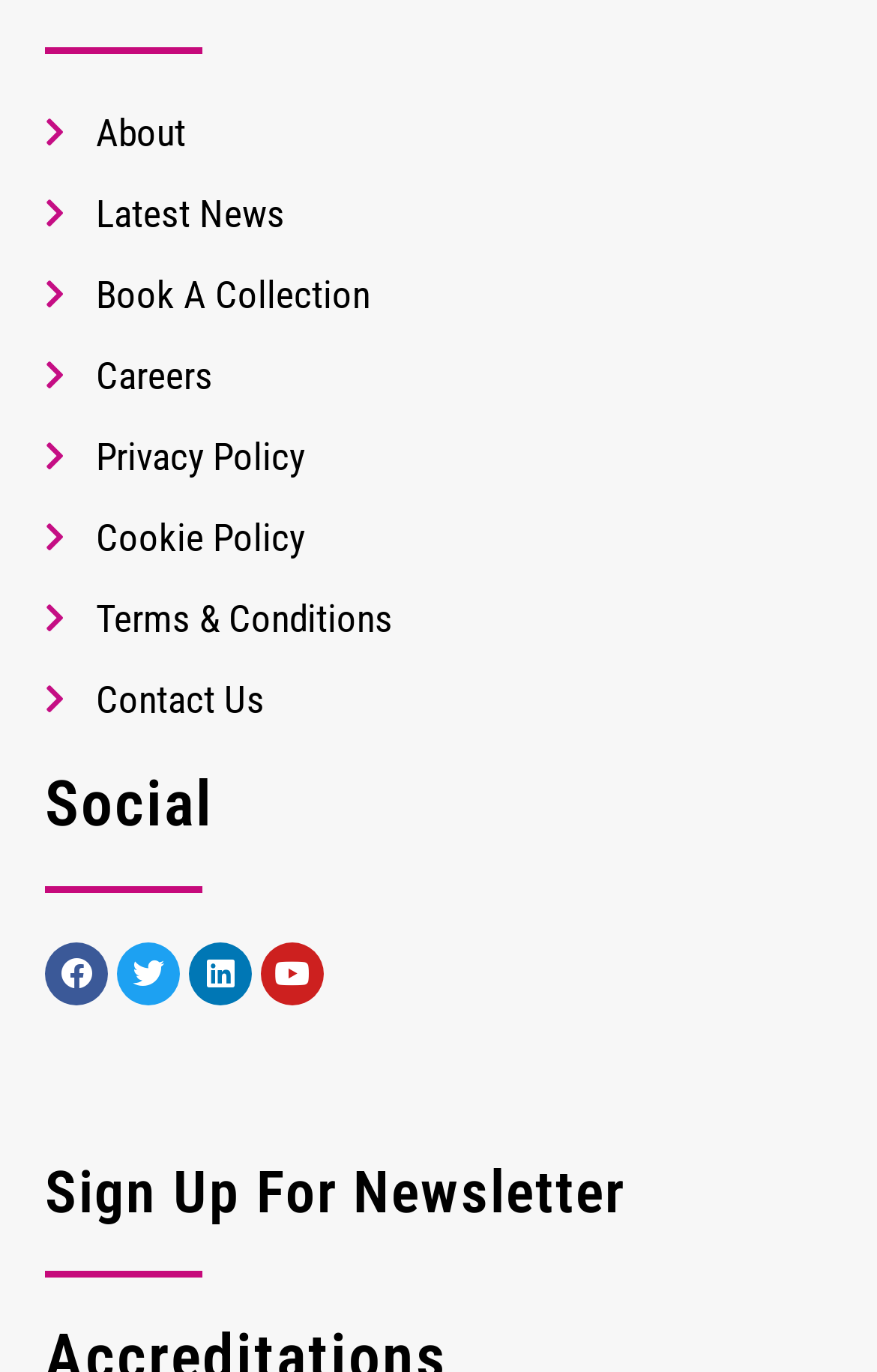What is the last link on the webpage?
Please give a detailed and elaborate explanation in response to the question.

The last link on the webpage is 'Contact Us' which is located at the bottom left corner of the webpage with a bounding box of [0.051, 0.488, 0.949, 0.531].